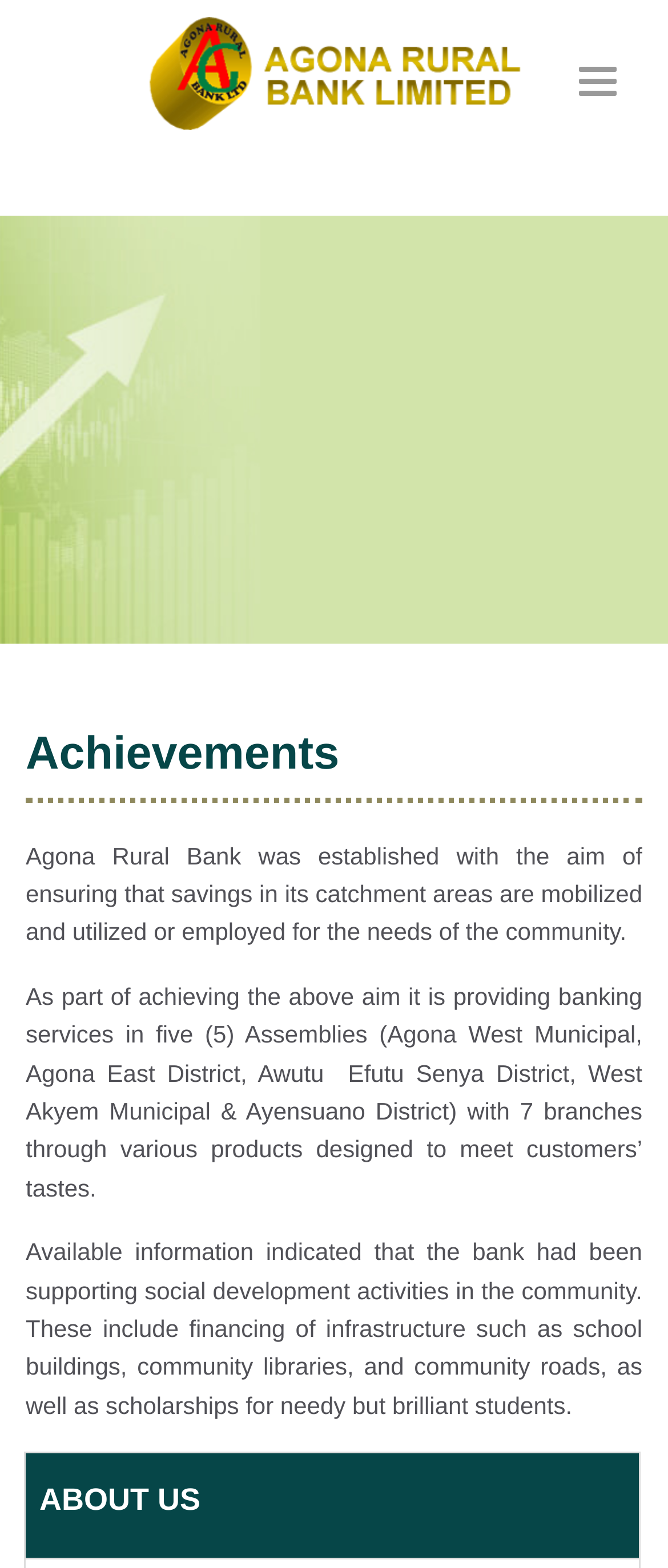What is the purpose of Agona Rural Bank?
Answer the question with a detailed explanation, including all necessary information.

The purpose of the bank can be inferred from the StaticText element which states that the bank was established with the aim of ensuring that savings in its catchment areas are mobilized and utilized or employed for the needs of the community.